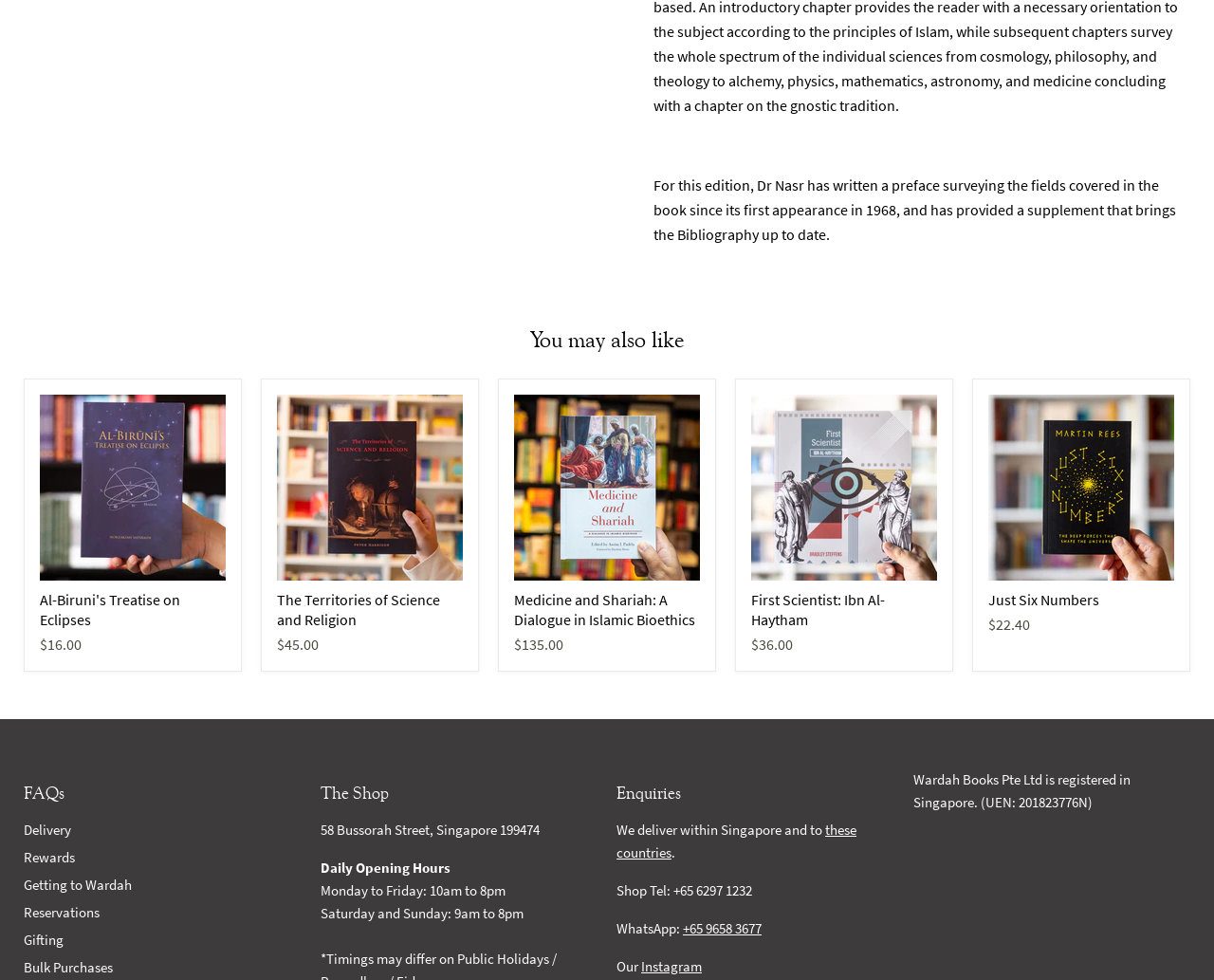Provide a short answer to the following question with just one word or phrase: What is the title of the book with the author who wrote a preface surveying the fields covered in the book since its first appearance in 1968?

Not specified